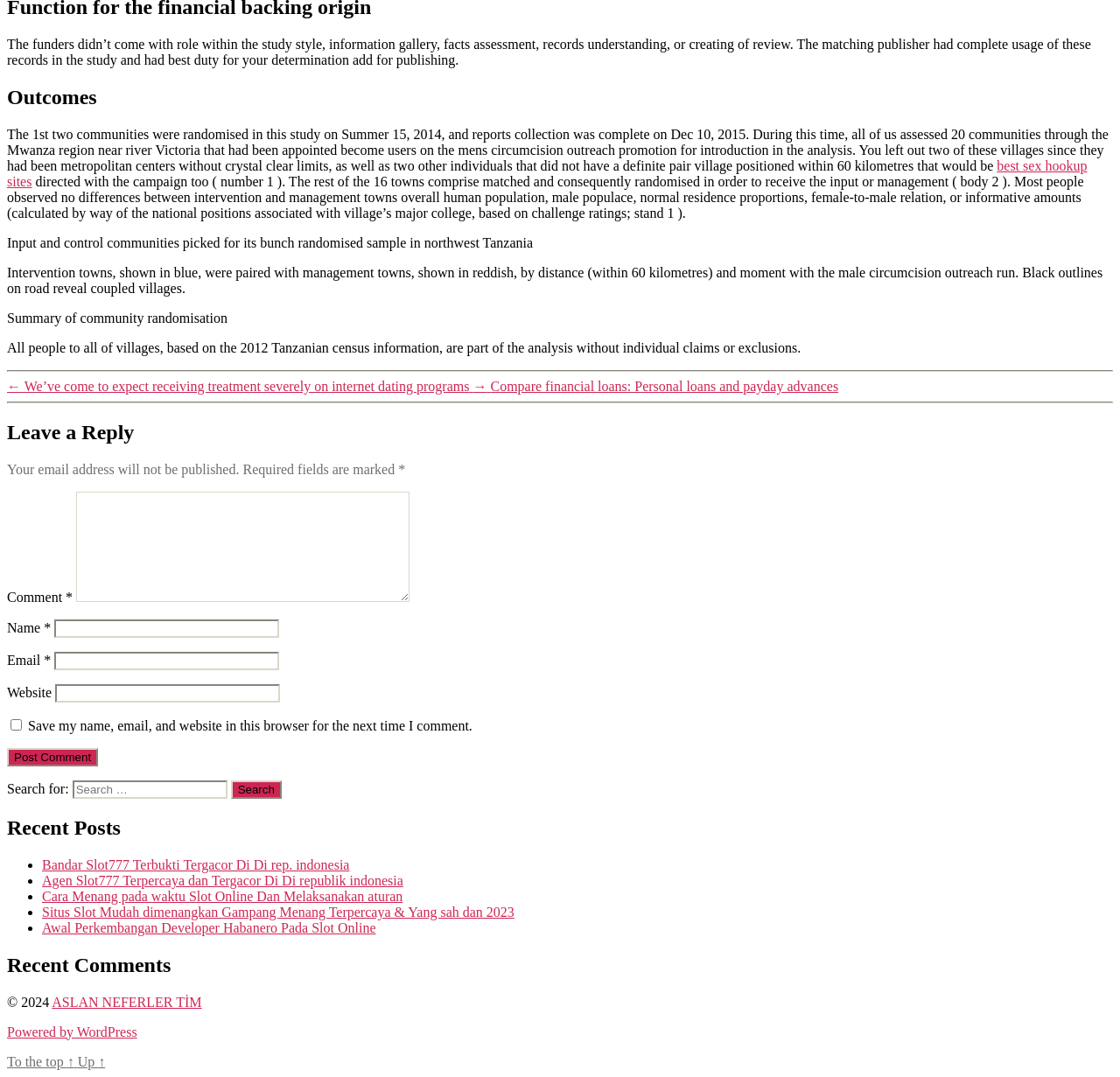Find and indicate the bounding box coordinates of the region you should select to follow the given instruction: "Read recent posts".

[0.006, 0.796, 0.994, 0.869]